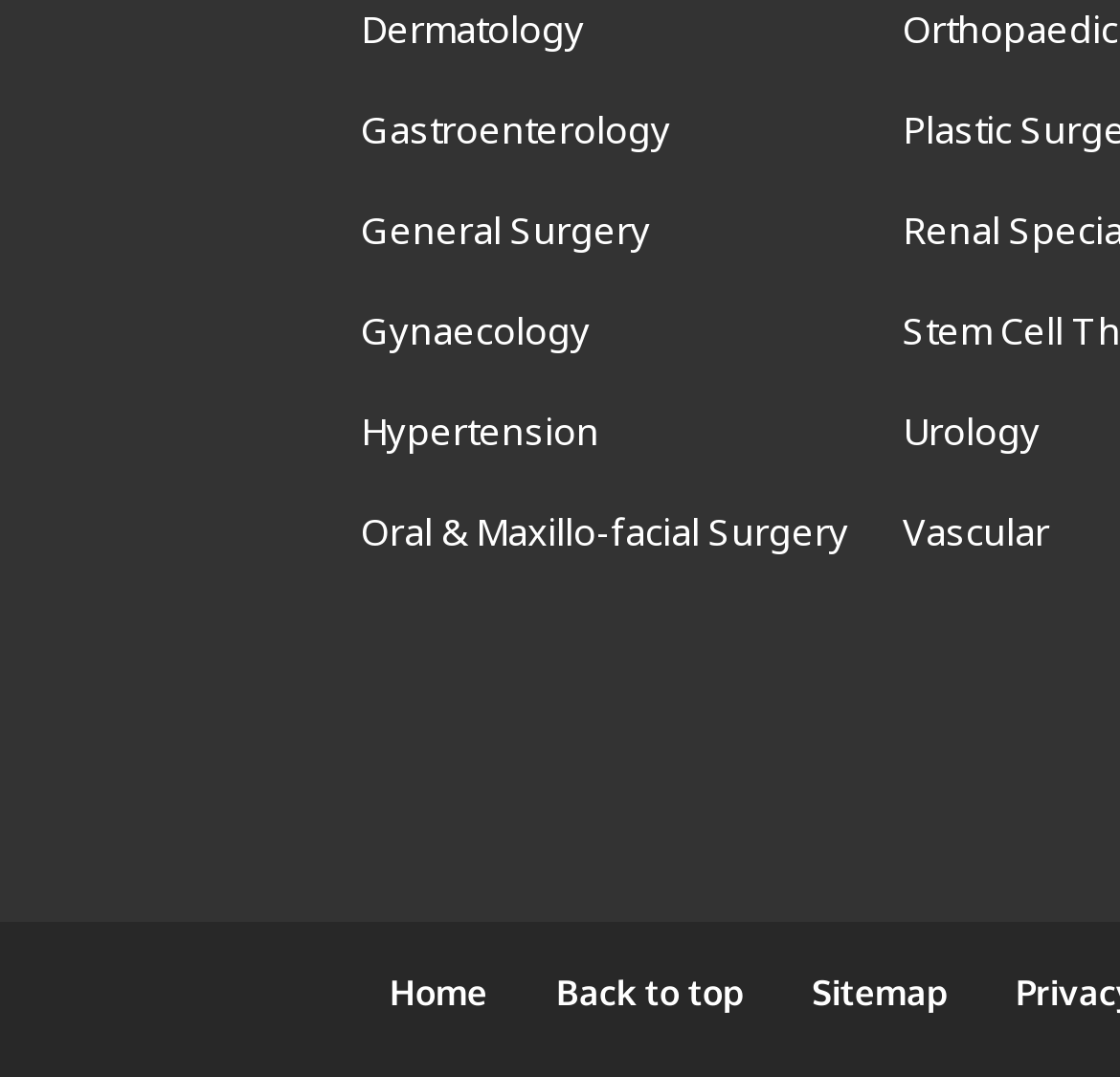Pinpoint the bounding box coordinates of the element you need to click to execute the following instruction: "Sort products". The bounding box should be represented by four float numbers between 0 and 1, in the format [left, top, right, bottom].

None